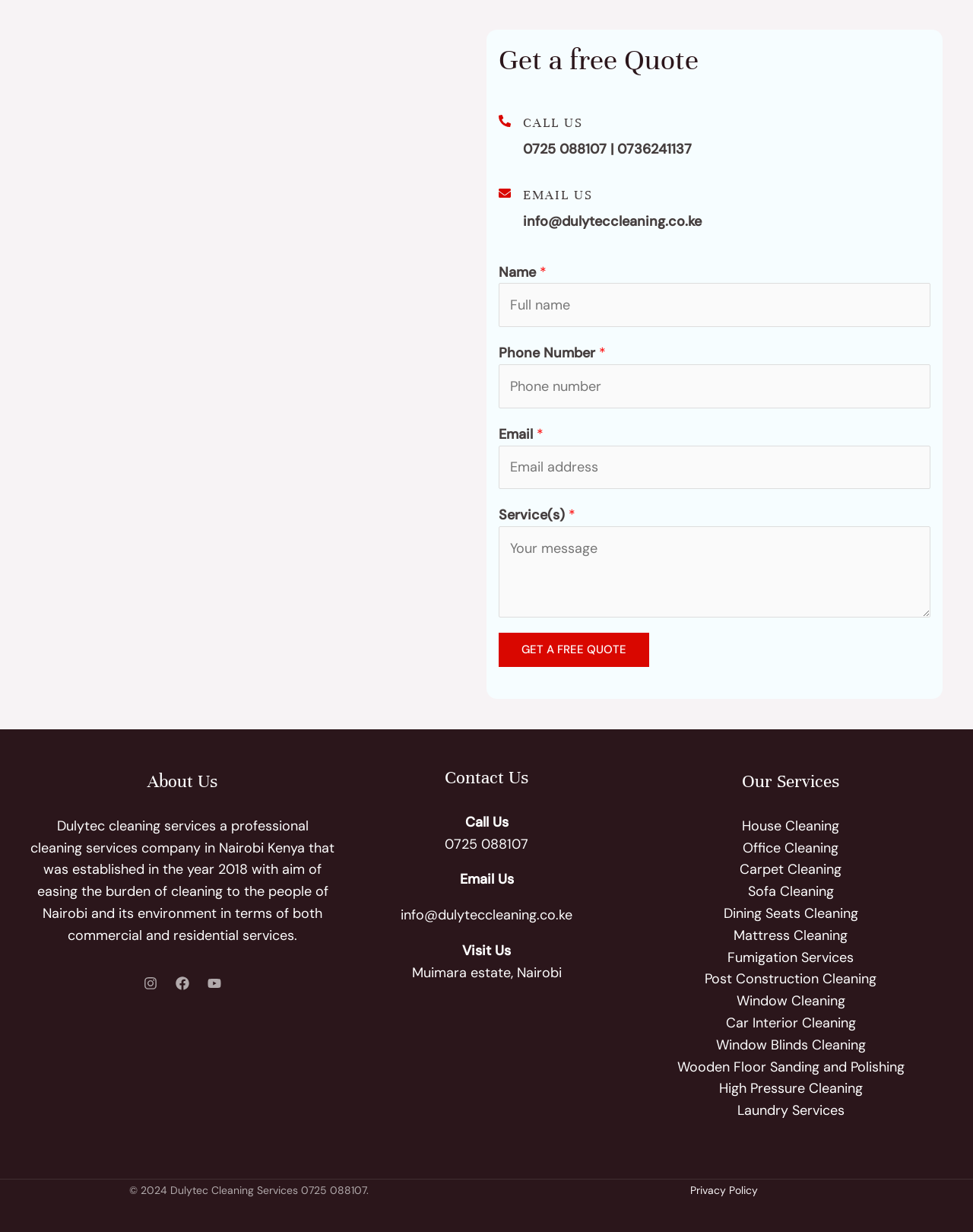Indicate the bounding box coordinates of the element that must be clicked to execute the instruction: "Click the 'CALL US' link". The coordinates should be given as four float numbers between 0 and 1, i.e., [left, top, right, bottom].

[0.538, 0.093, 0.599, 0.106]